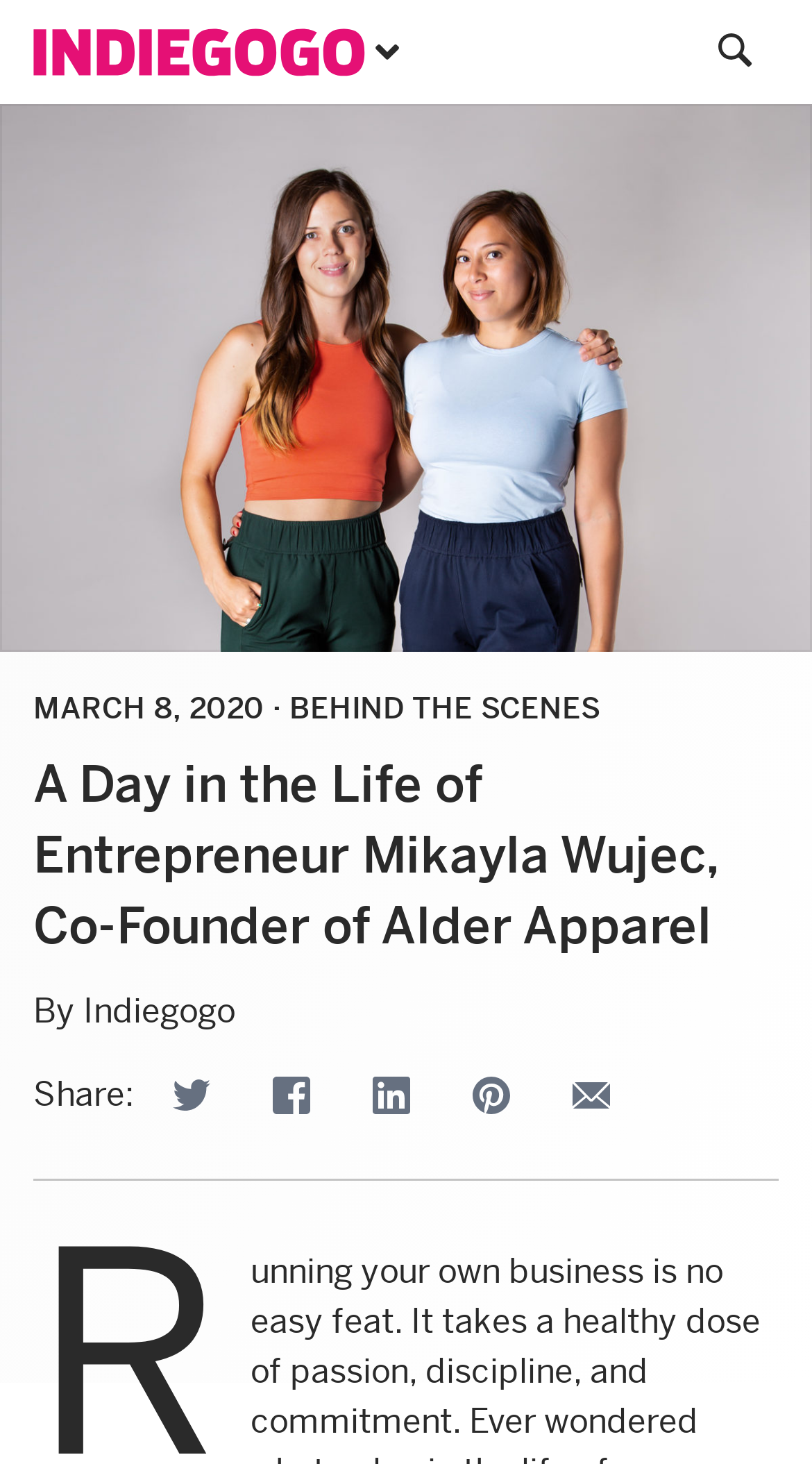Locate and provide the bounding box coordinates for the HTML element that matches this description: "Success Stories".

[0.041, 0.265, 0.349, 0.299]